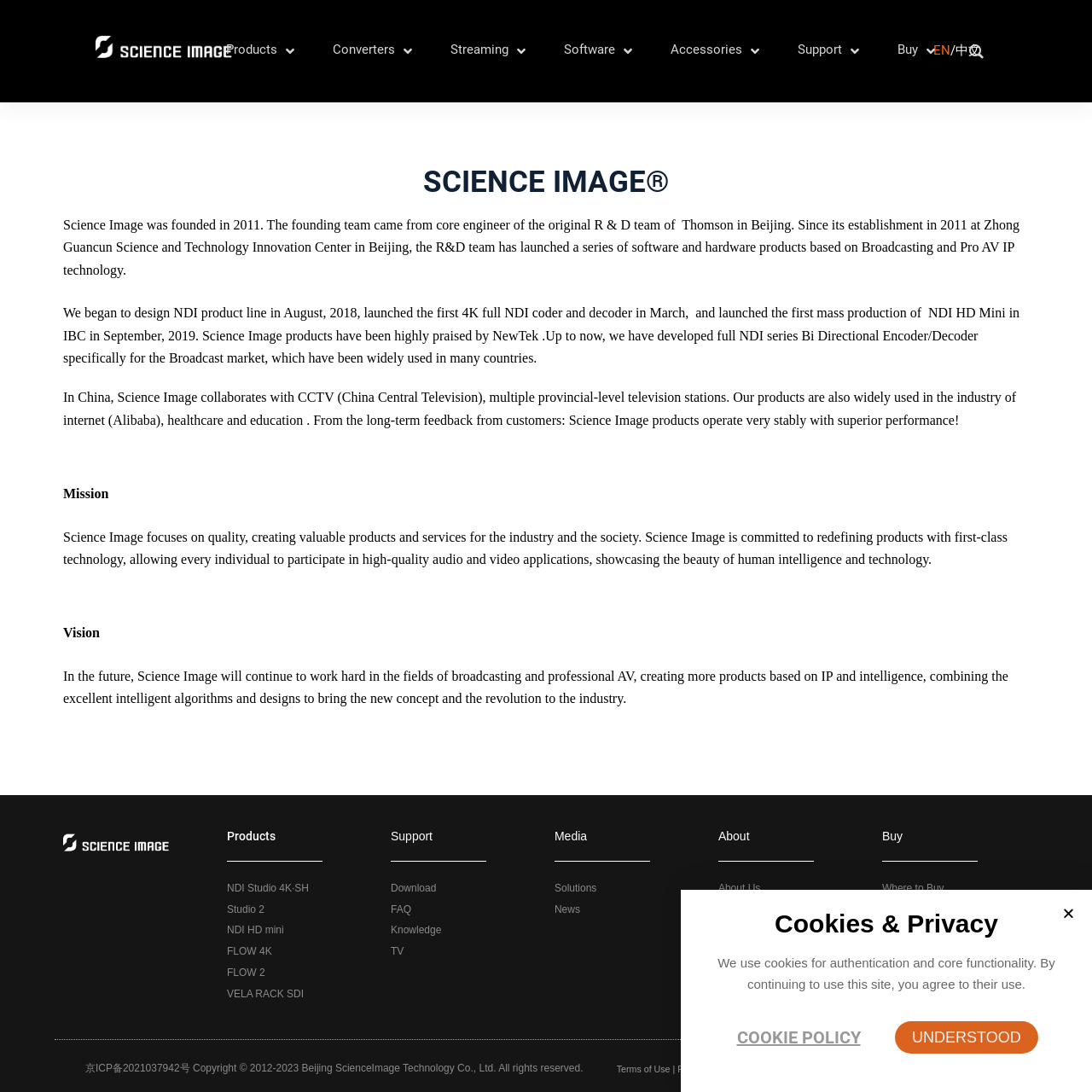What social media platforms does the company have?
Using the image as a reference, answer with just one word or a short phrase.

Facebook, Twitter, Youtube, Linkedin, Instagram